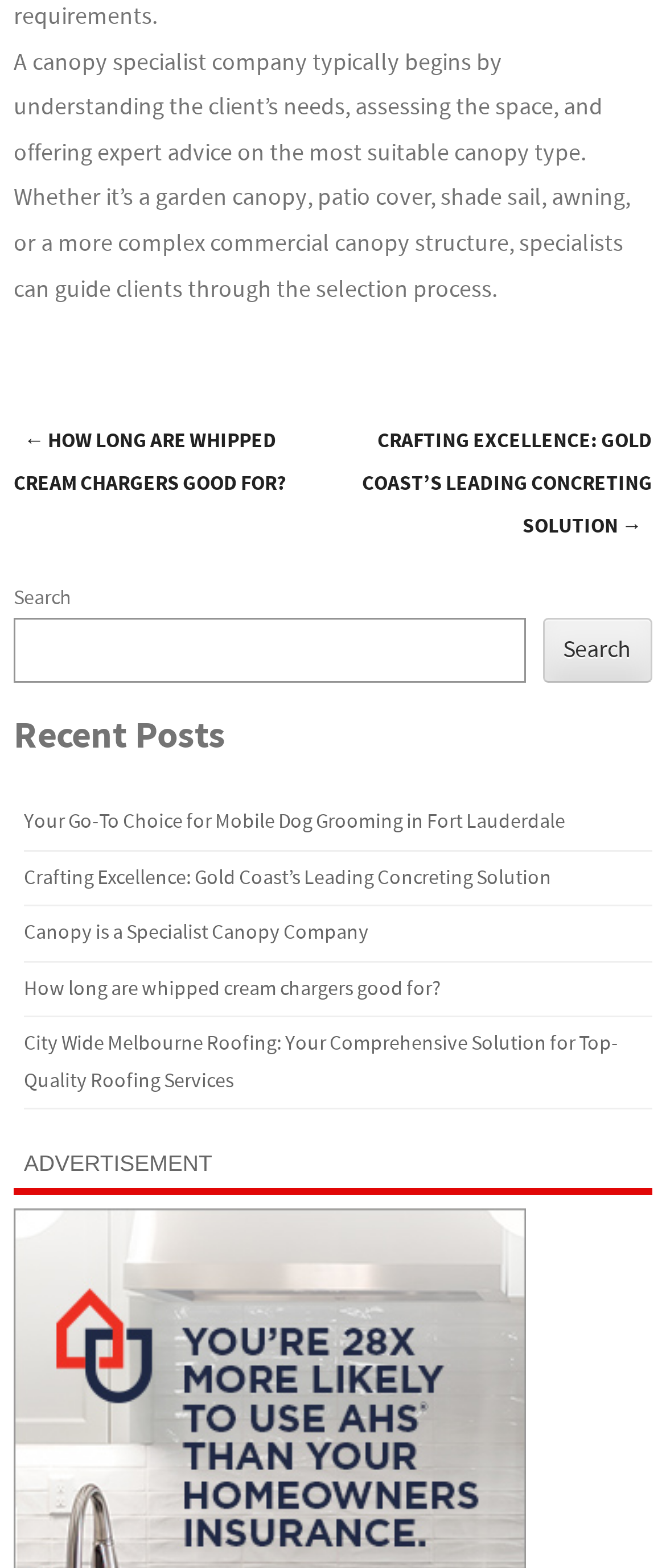Determine the bounding box coordinates of the clickable region to execute the instruction: "Read 'CRAFTING EXCELLENCE: GOLD COAST’S LEADING CONCRETING SOLUTION'". The coordinates should be four float numbers between 0 and 1, denoted as [left, top, right, bottom].

[0.544, 0.268, 0.979, 0.349]